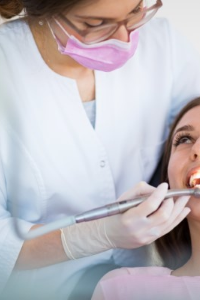What is the dentist wearing?
Using the image, give a concise answer in the form of a single word or short phrase.

Protective eyewear and mask